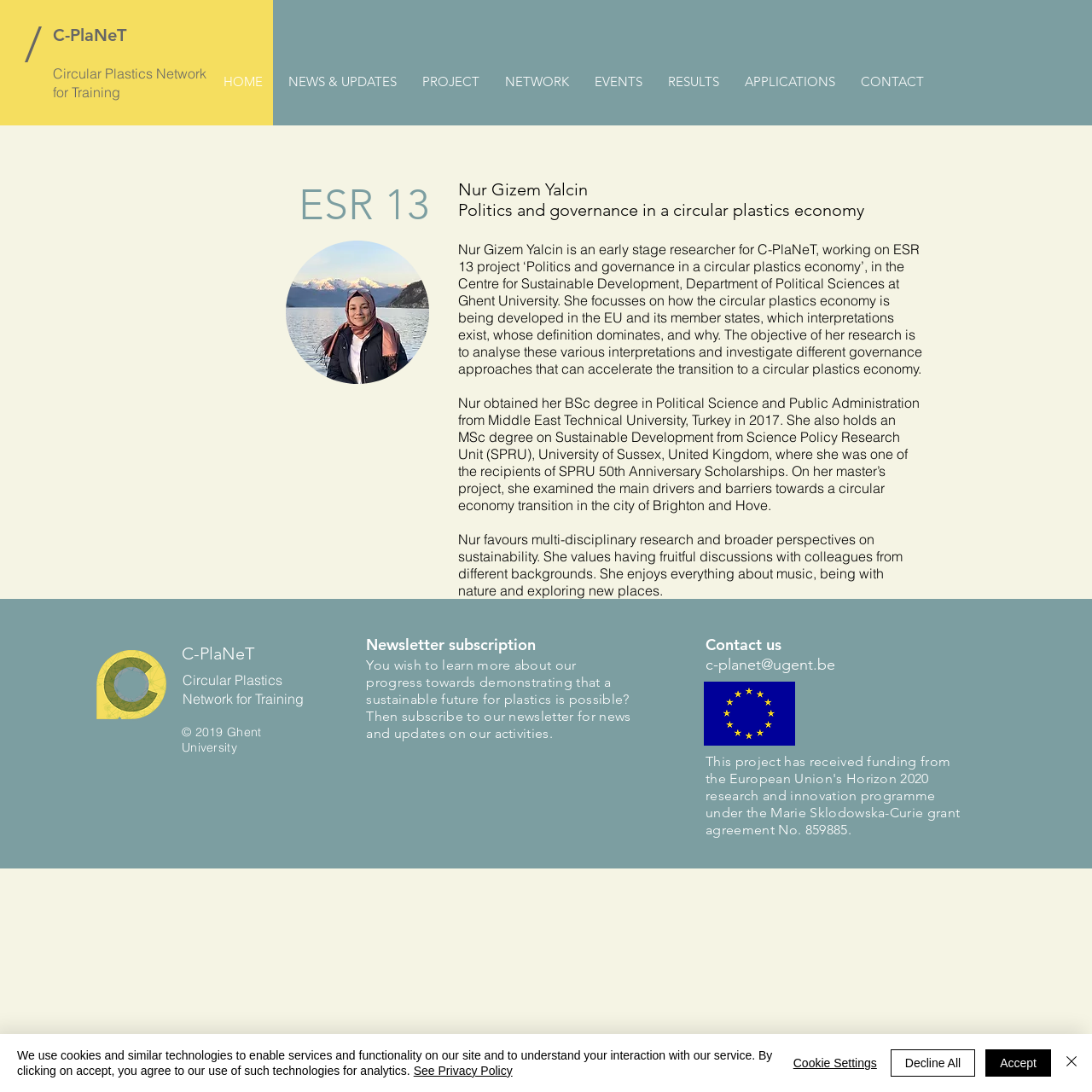Using the provided element description: "See Privacy Policy", determine the bounding box coordinates of the corresponding UI element in the screenshot.

[0.379, 0.974, 0.469, 0.987]